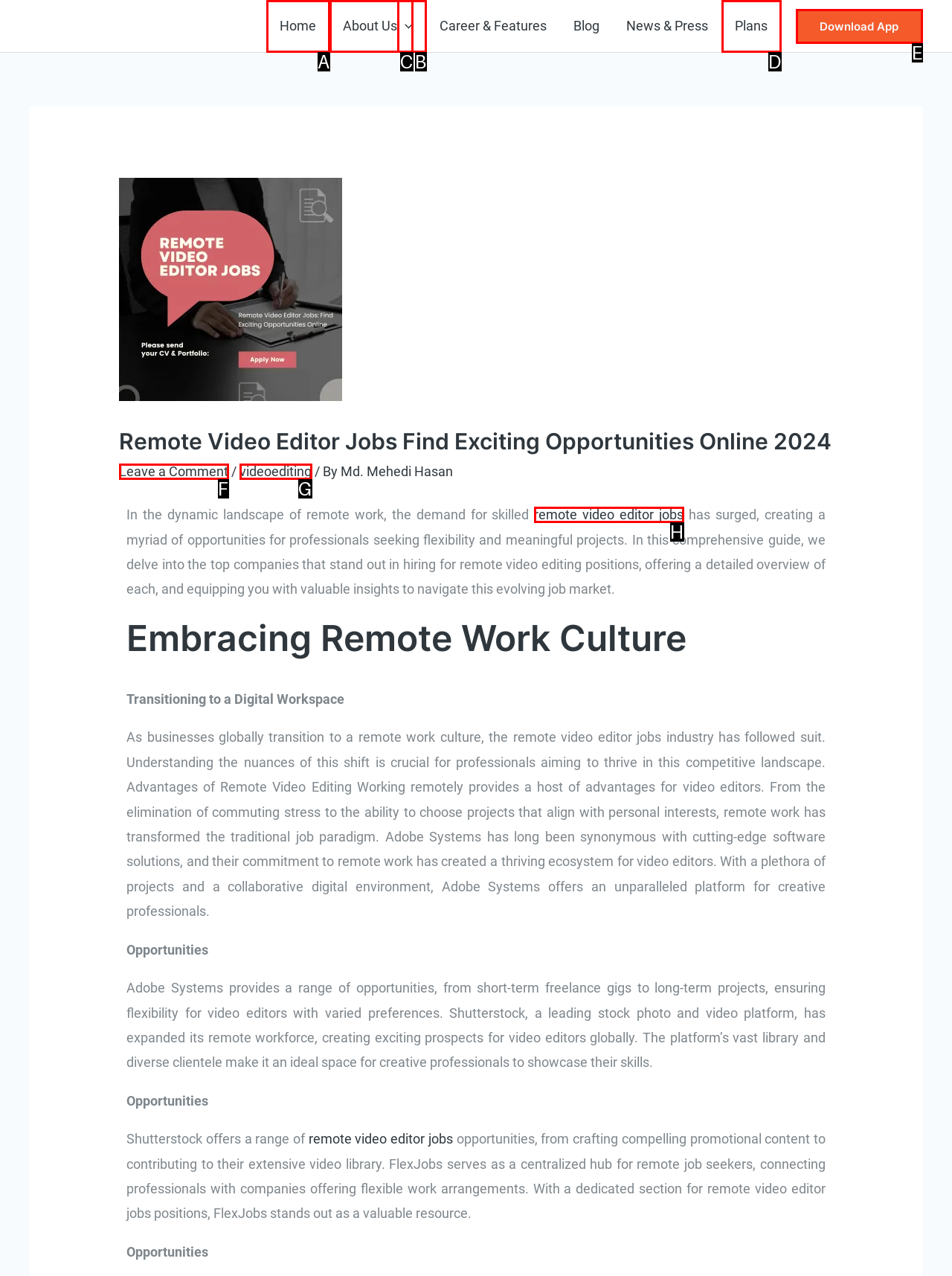Select the letter of the element you need to click to complete this task: Click on the 'Download App' button
Answer using the letter from the specified choices.

E